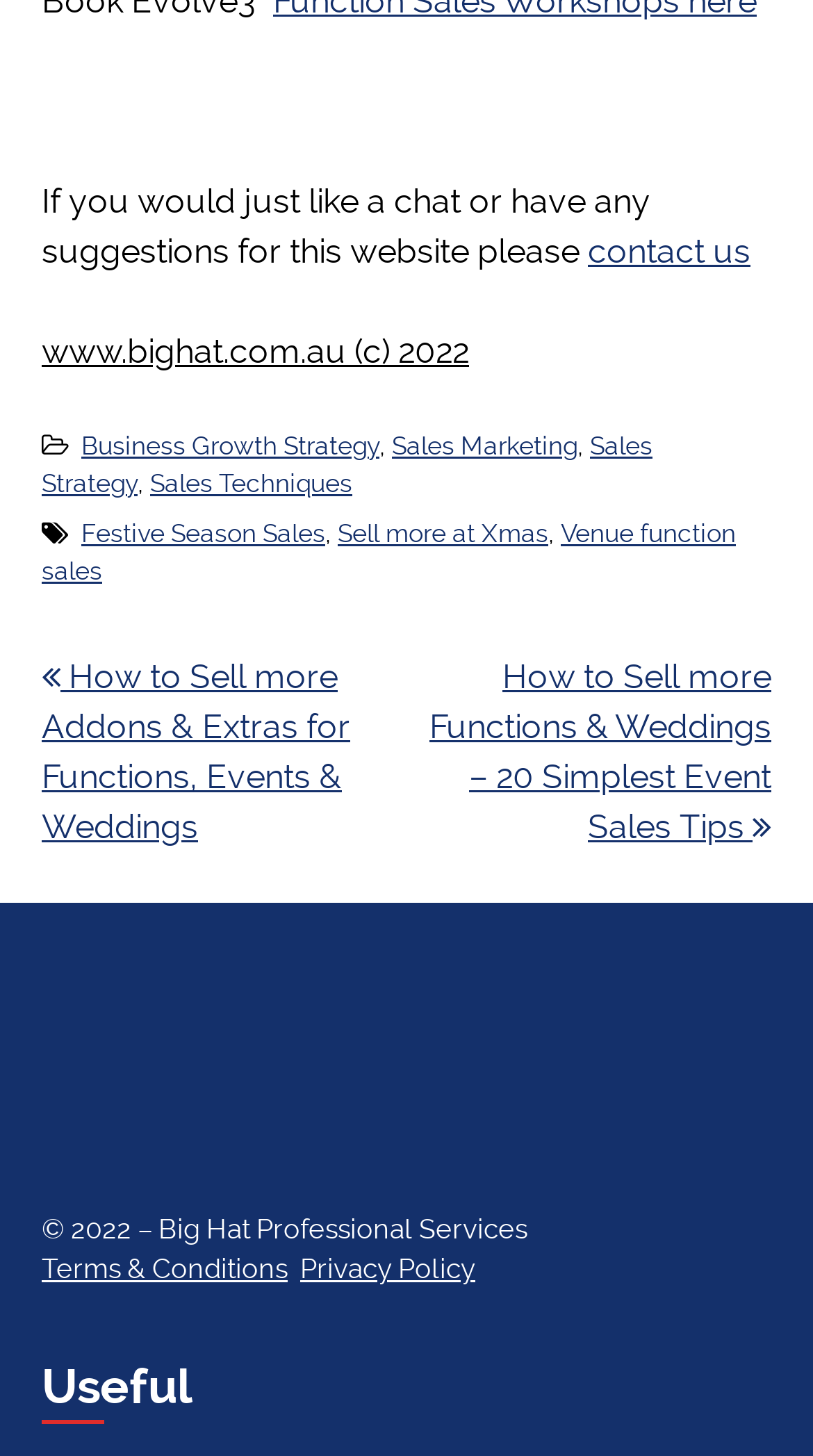Determine the bounding box coordinates of the clickable region to follow the instruction: "go to Business Growth Strategy".

[0.1, 0.296, 0.467, 0.316]